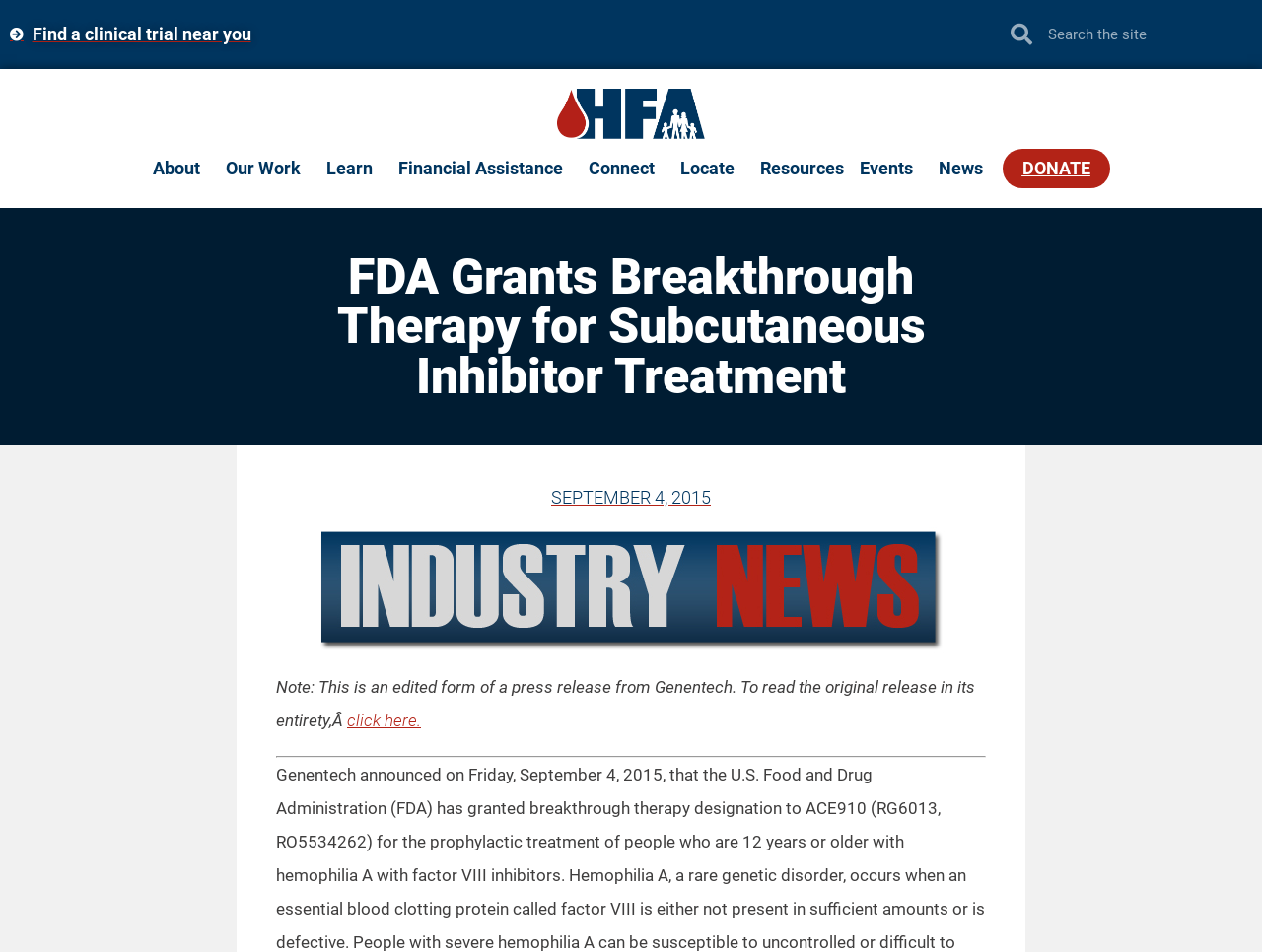Find the bounding box coordinates of the area to click in order to follow the instruction: "Go to About page".

[0.121, 0.164, 0.166, 0.19]